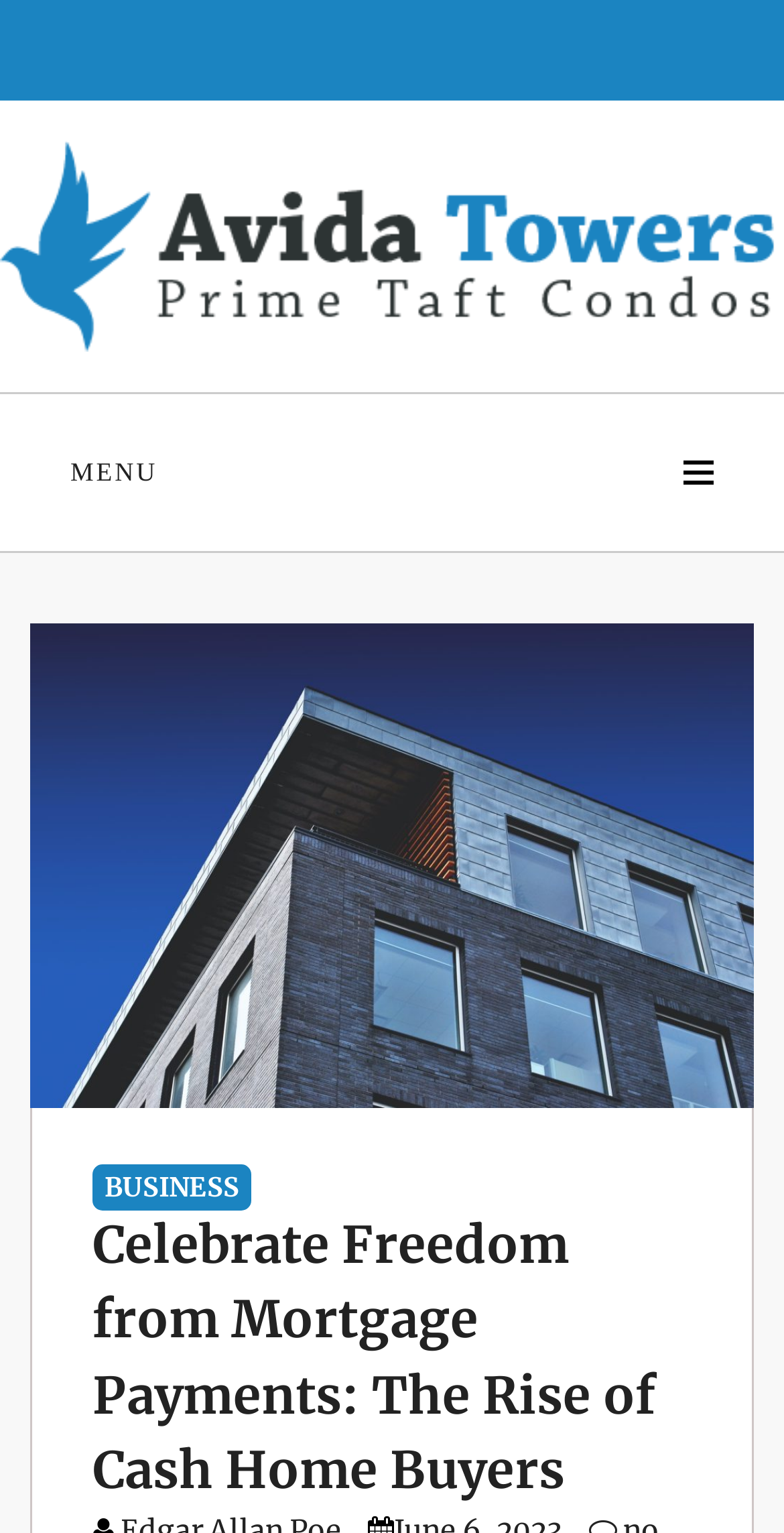How many menu items are there?
Refer to the screenshot and respond with a concise word or phrase.

Three